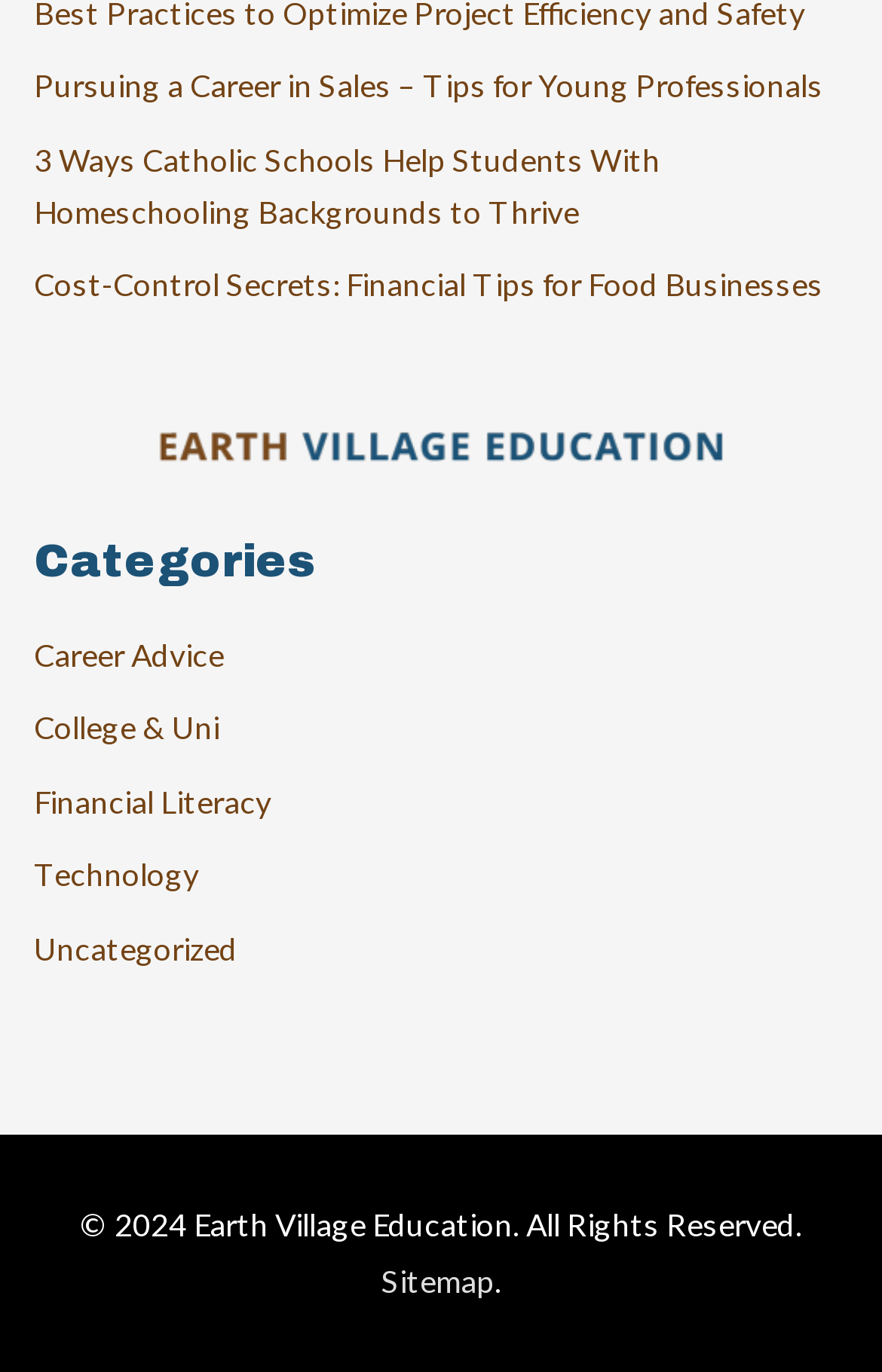Use a single word or phrase to answer the question:
What is the name of the website?

Earth Village Education